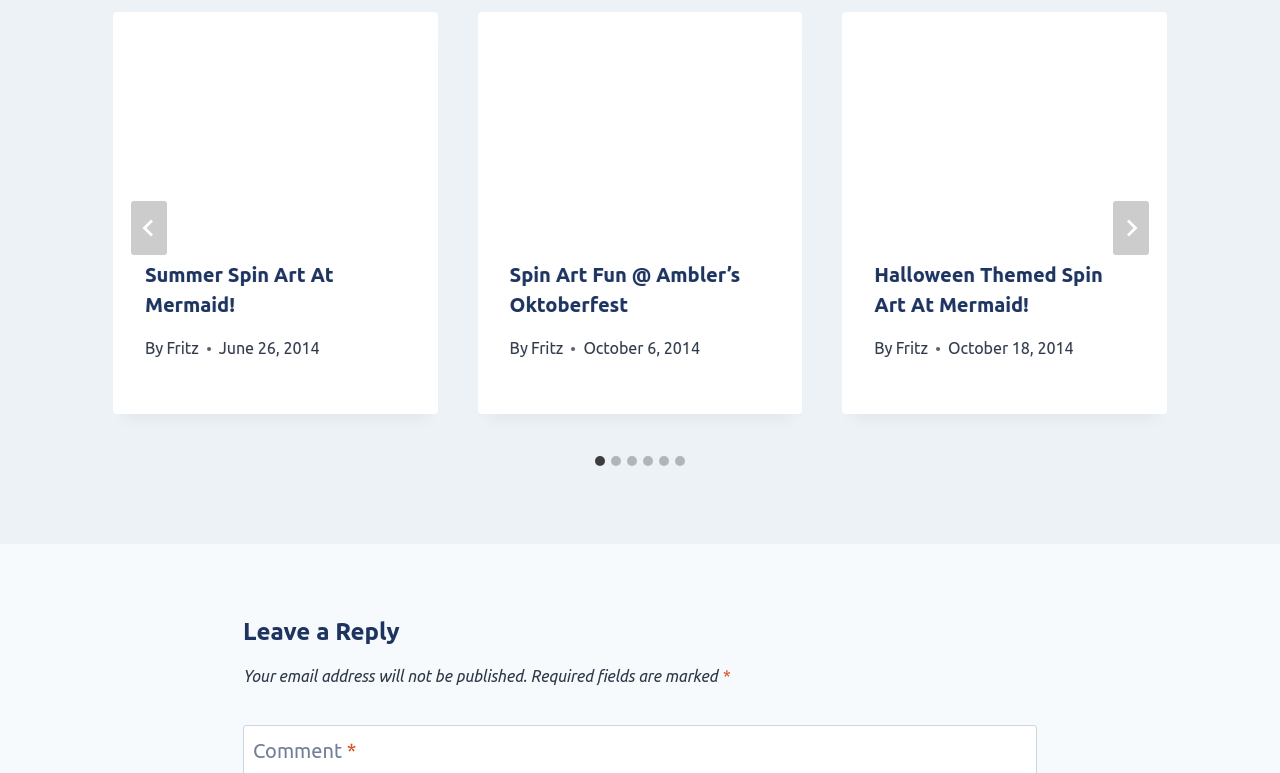What is the title of the first slide?
Answer briefly with a single word or phrase based on the image.

Summer Spin Art At Mermaid!